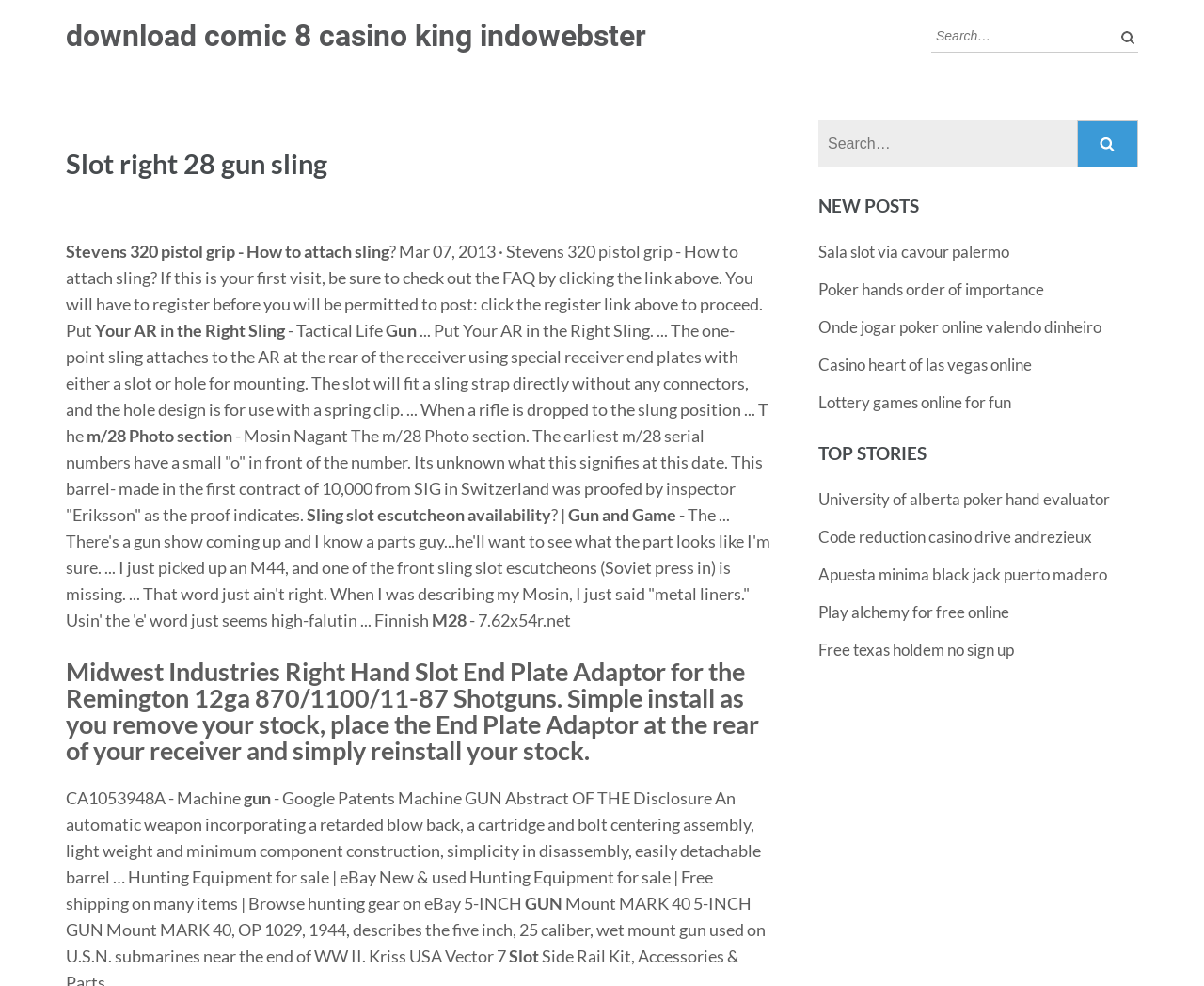Please indicate the bounding box coordinates of the element's region to be clicked to achieve the instruction: "download comic 8 casino king indowebster". Provide the coordinates as four float numbers between 0 and 1, i.e., [left, top, right, bottom].

[0.055, 0.018, 0.537, 0.054]